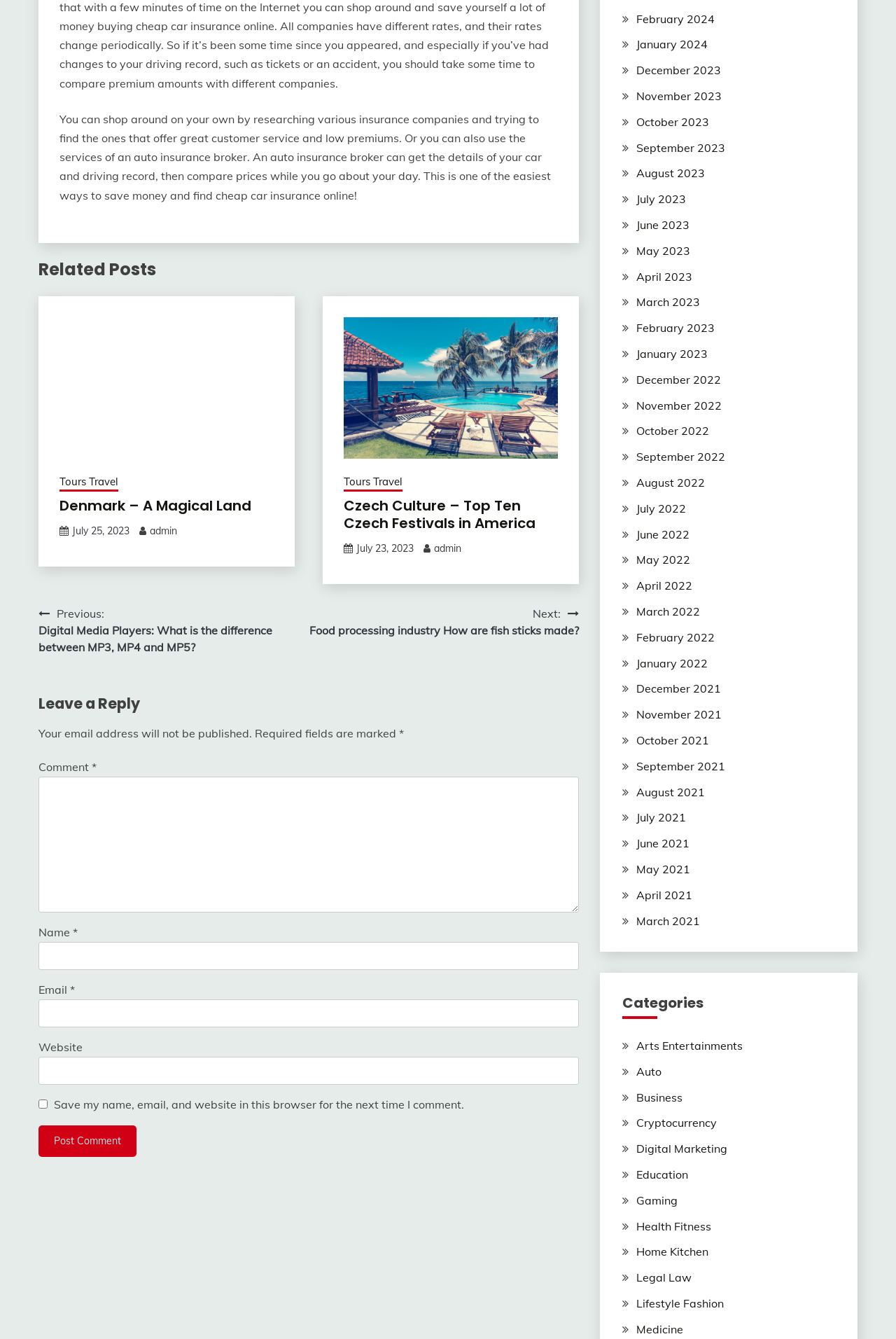Determine the bounding box coordinates for the clickable element required to fulfill the instruction: "Click on the 'Post Comment' button". Provide the coordinates as four float numbers between 0 and 1, i.e., [left, top, right, bottom].

[0.043, 0.841, 0.152, 0.864]